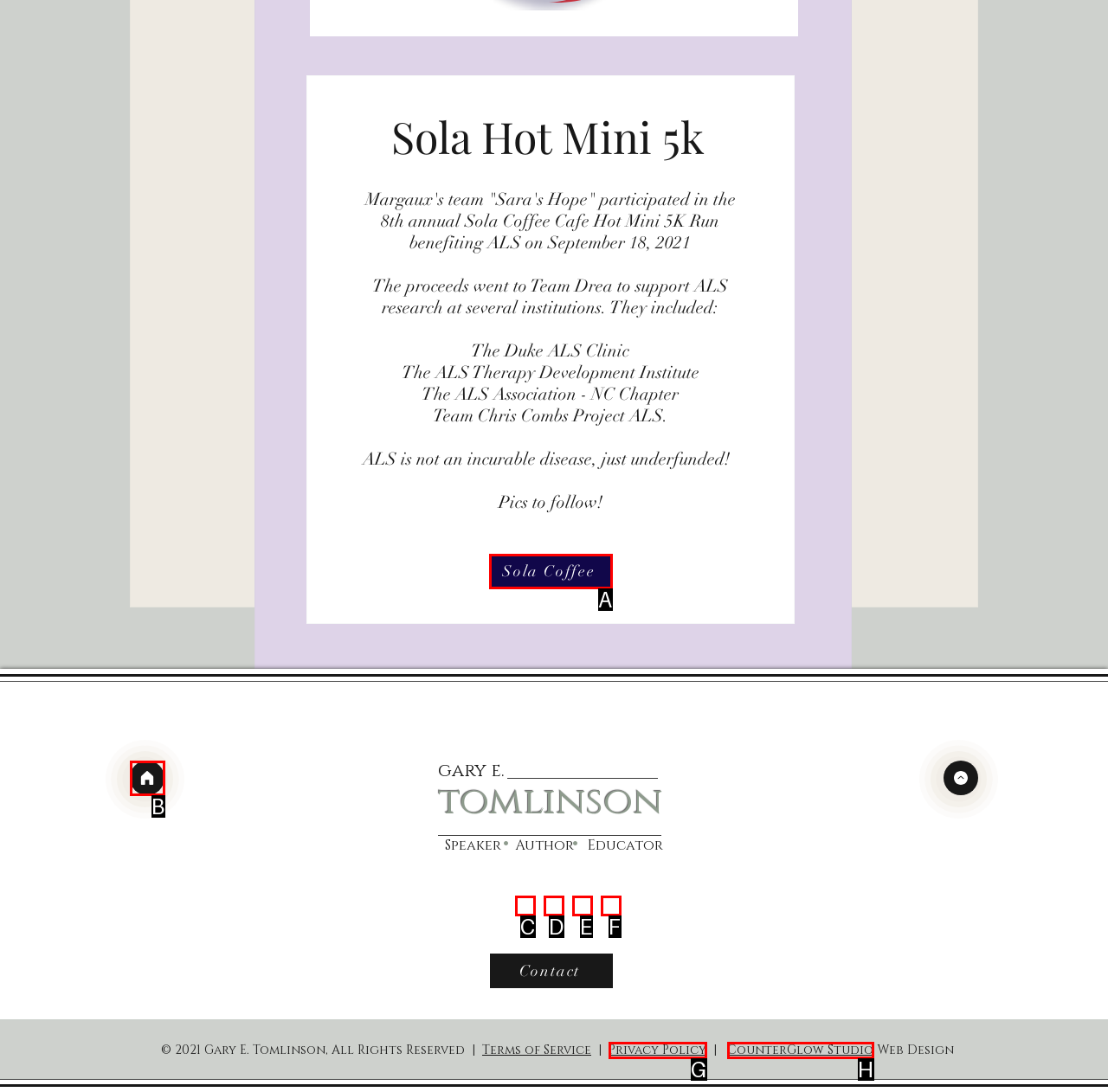Select the HTML element that corresponds to the description: Sola Coffee. Reply with the letter of the correct option.

A